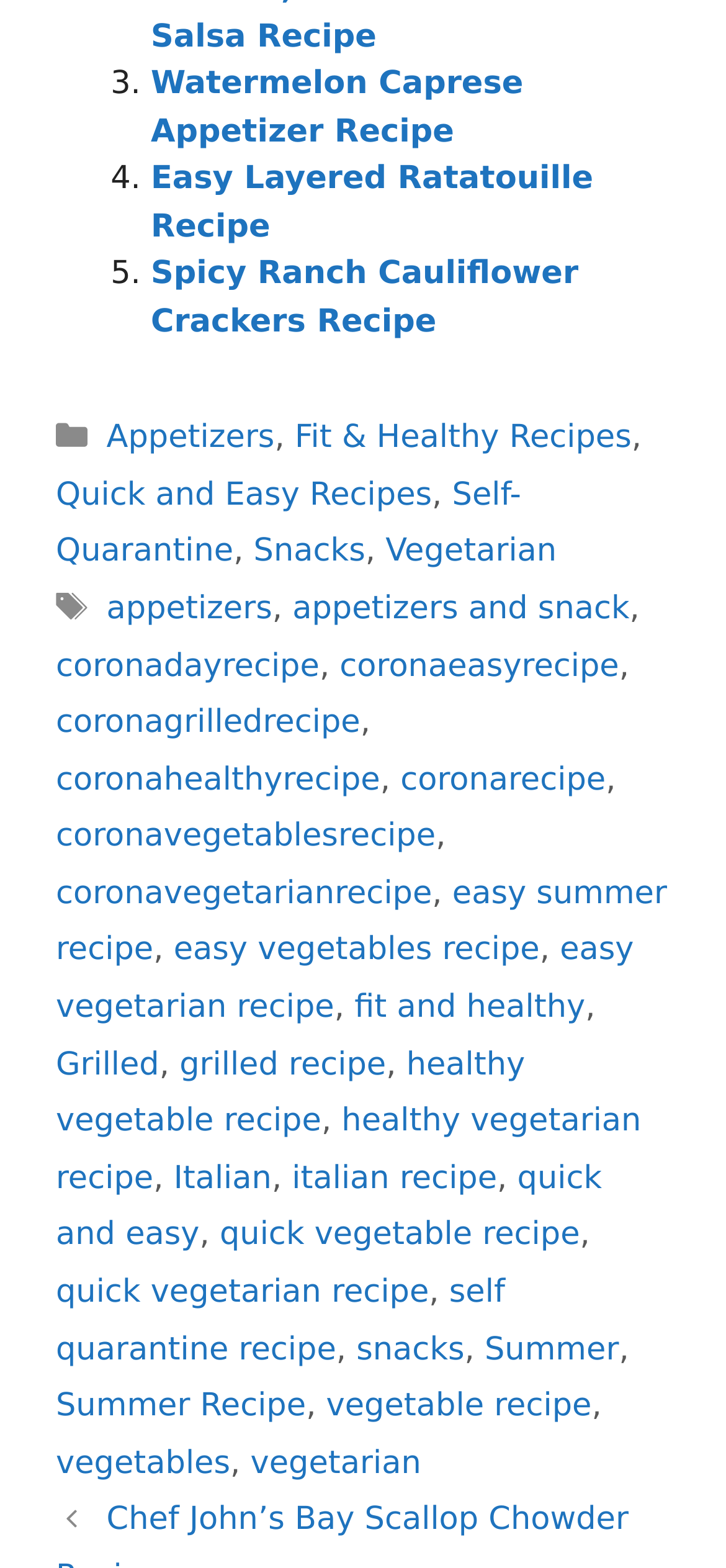Give a one-word or phrase response to the following question: Are there any Italian recipes on this webpage?

Yes